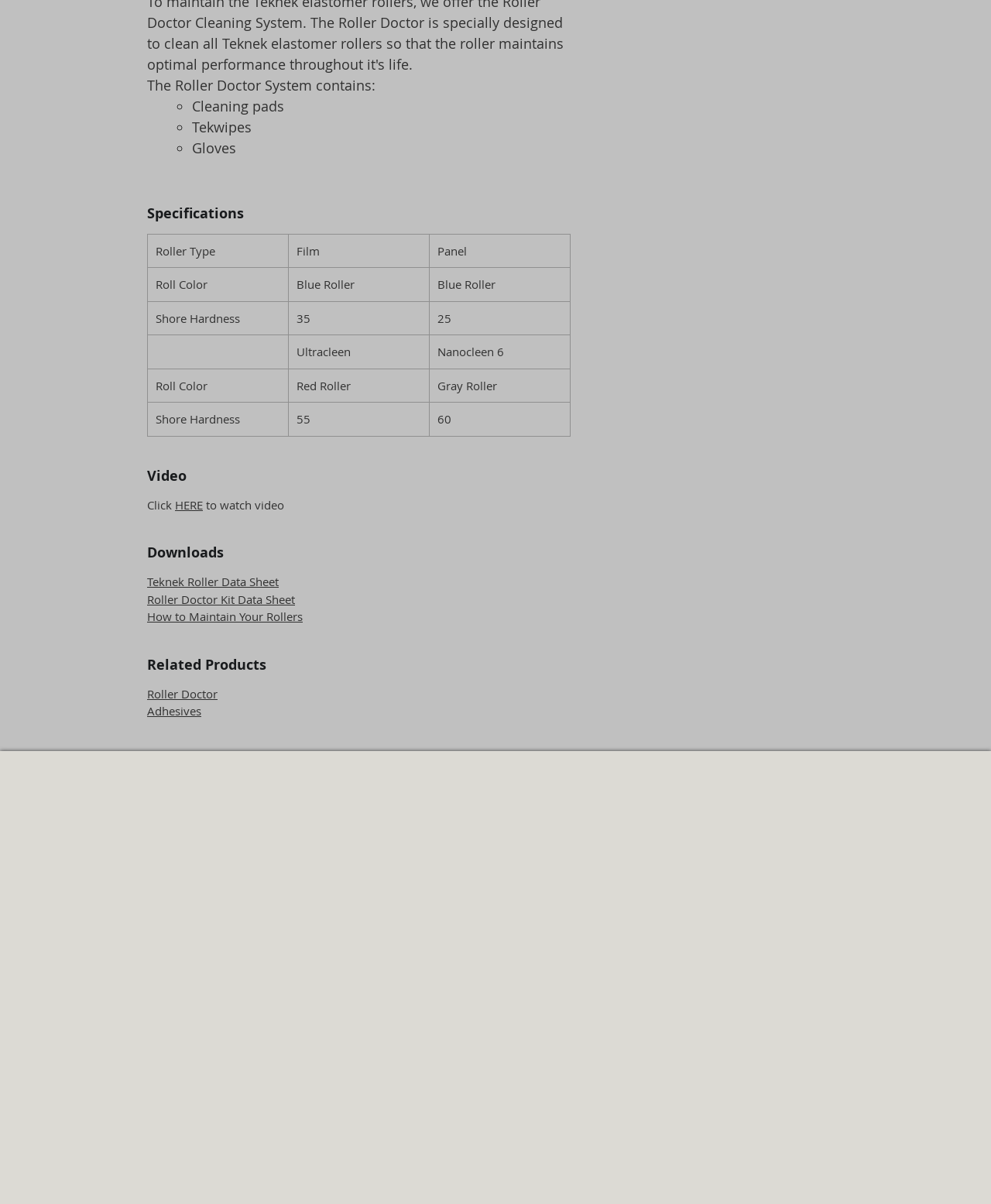Determine the bounding box for the described UI element: "Teknek Roller Data Sheet".

[0.148, 0.477, 0.281, 0.49]